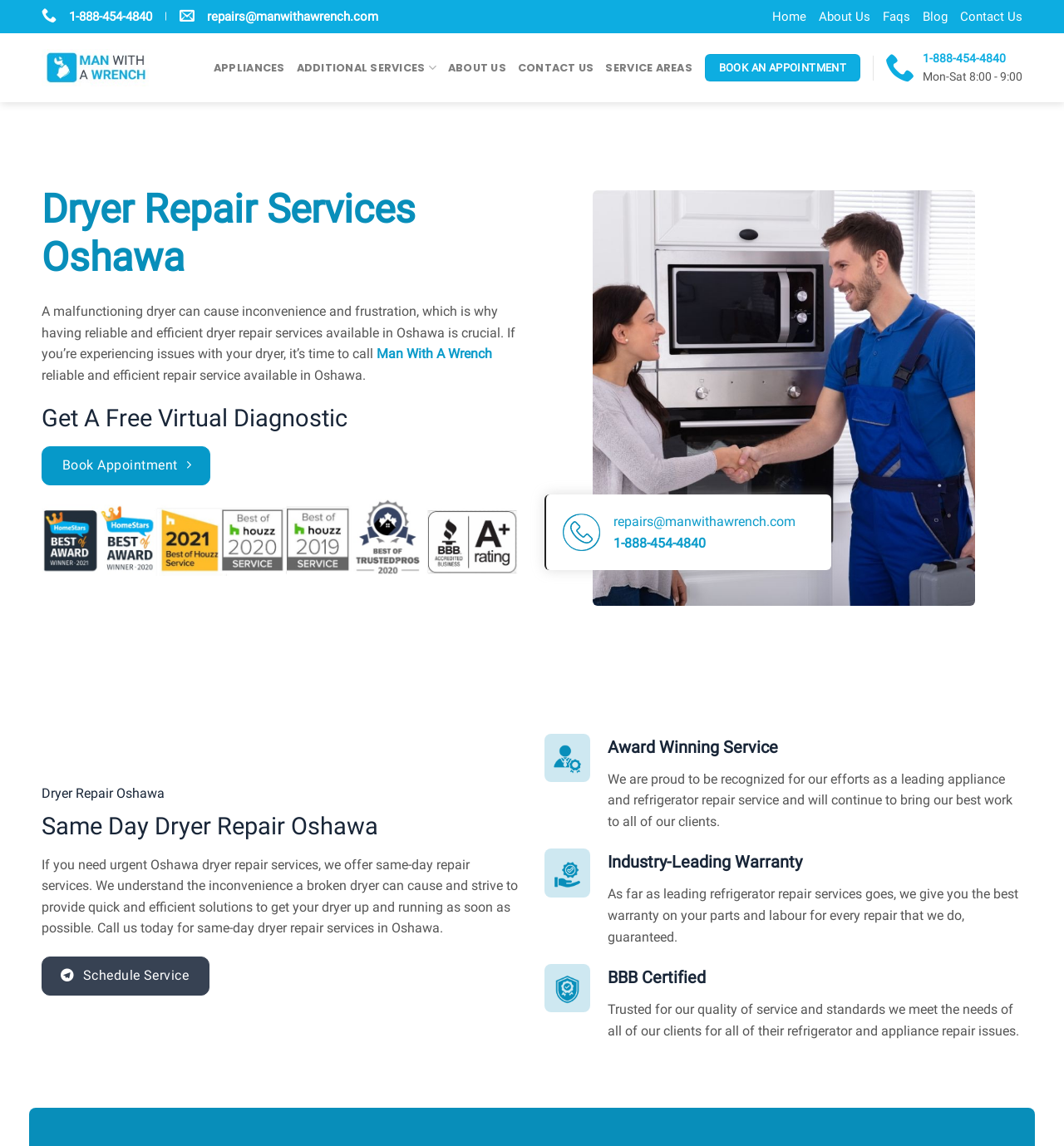Please find the bounding box coordinates of the element that you should click to achieve the following instruction: "Call the phone number". The coordinates should be presented as four float numbers between 0 and 1: [left, top, right, bottom].

[0.053, 0.008, 0.143, 0.021]